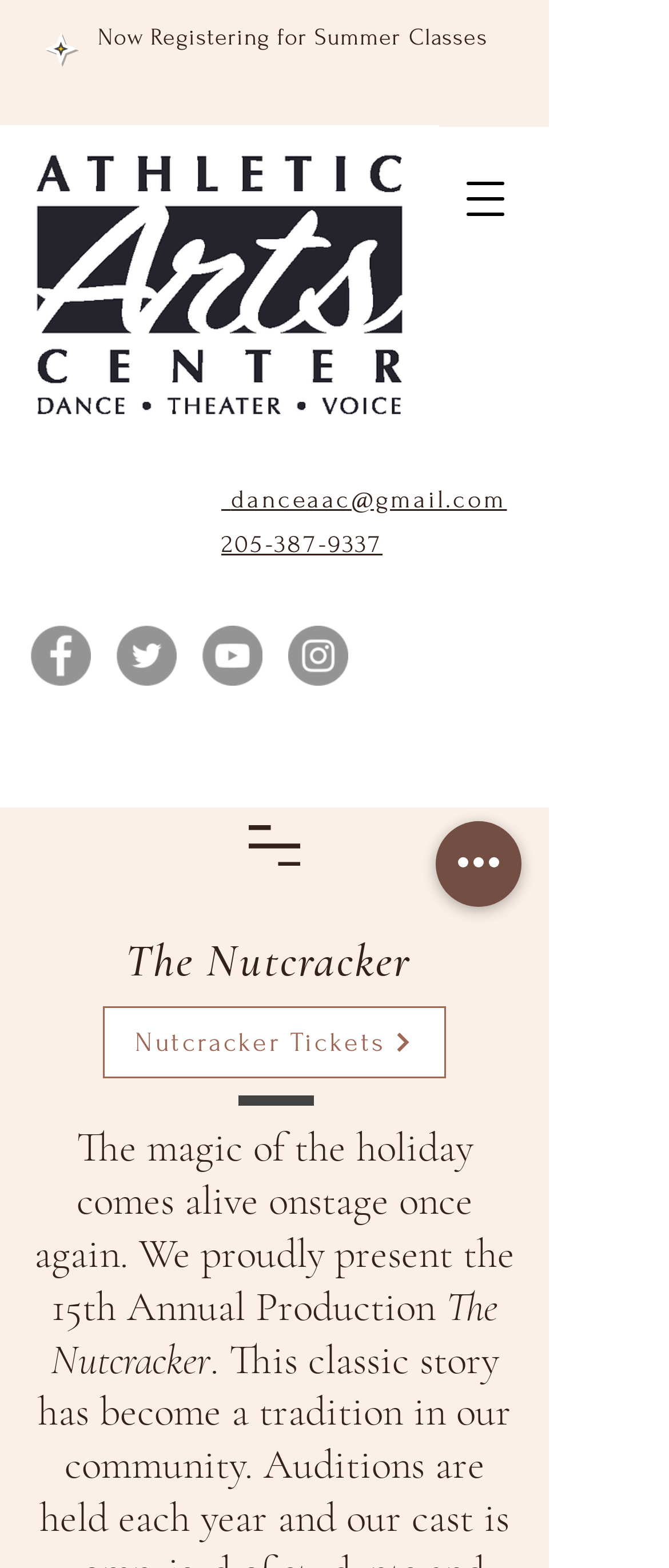Please specify the bounding box coordinates of the clickable region necessary for completing the following instruction: "Open navigation menu". The coordinates must consist of four float numbers between 0 and 1, i.e., [left, top, right, bottom].

[0.662, 0.099, 0.79, 0.154]